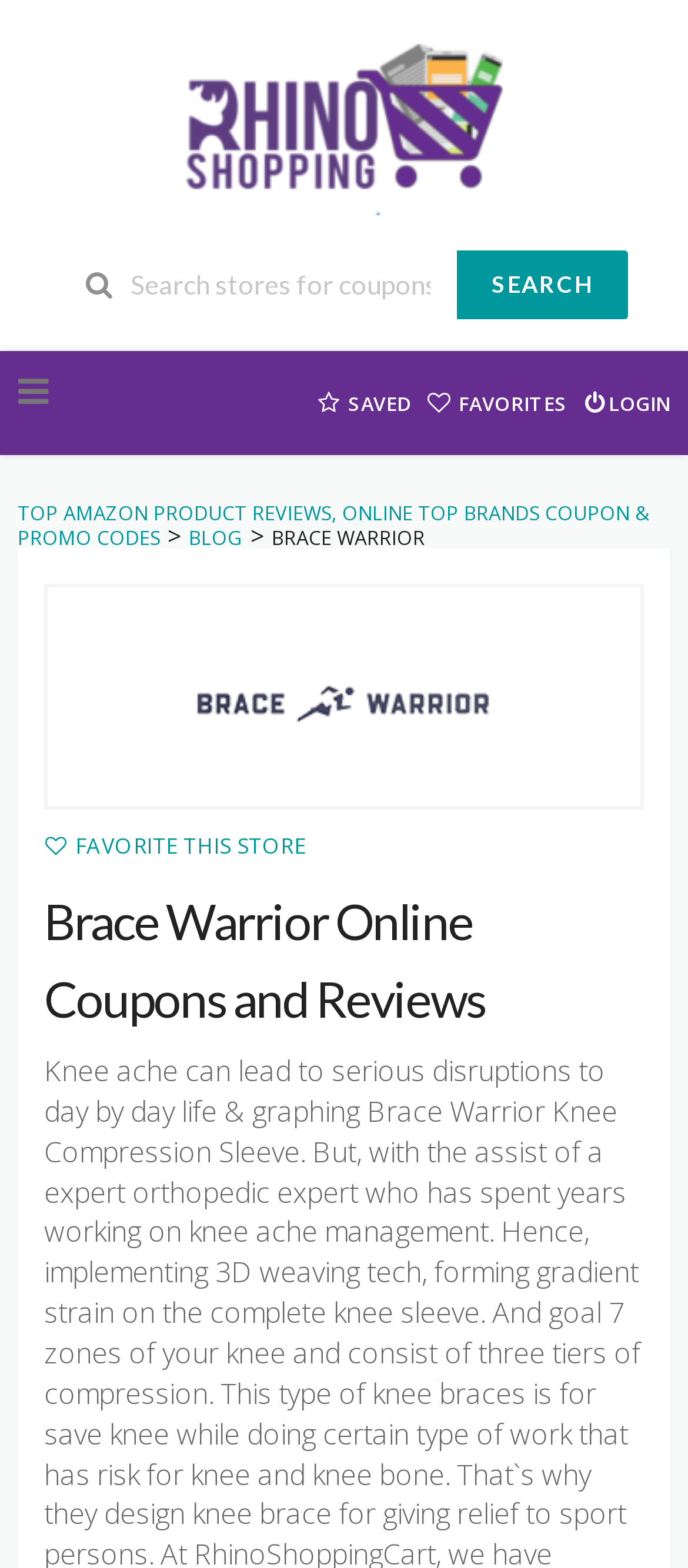Provide a thorough and detailed response to the question by examining the image: 
What is the name of the store?

The name 'Brace Warrior' is prominently displayed on the webpage, and it is also mentioned in the link 'Shop Brace Warrior' and the heading 'Brace Warrior Online Coupons and Reviews'.